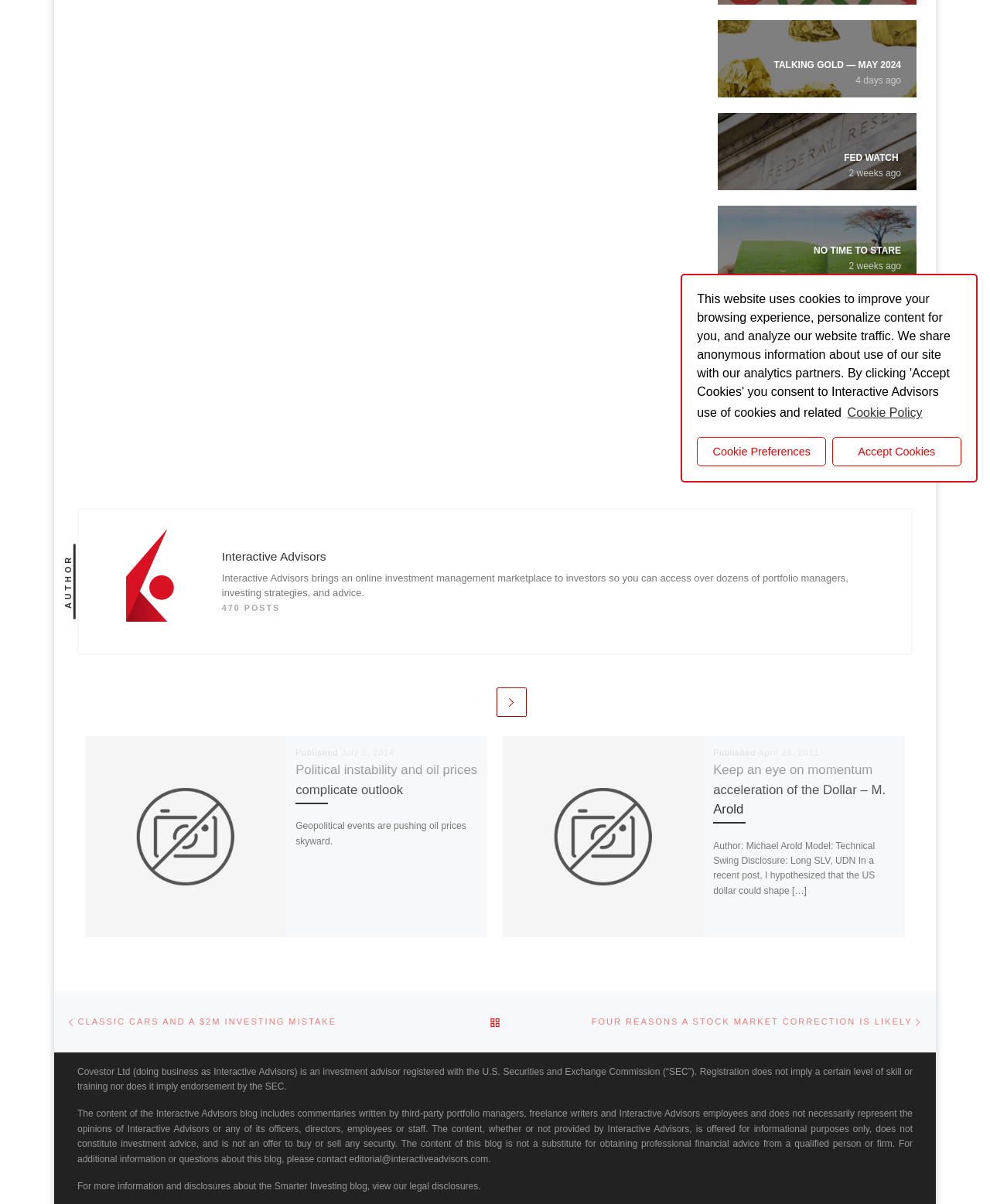From the webpage screenshot, predict the bounding box of the UI element that matches this description: "Talking gold — May 2024".

[0.782, 0.049, 0.91, 0.058]